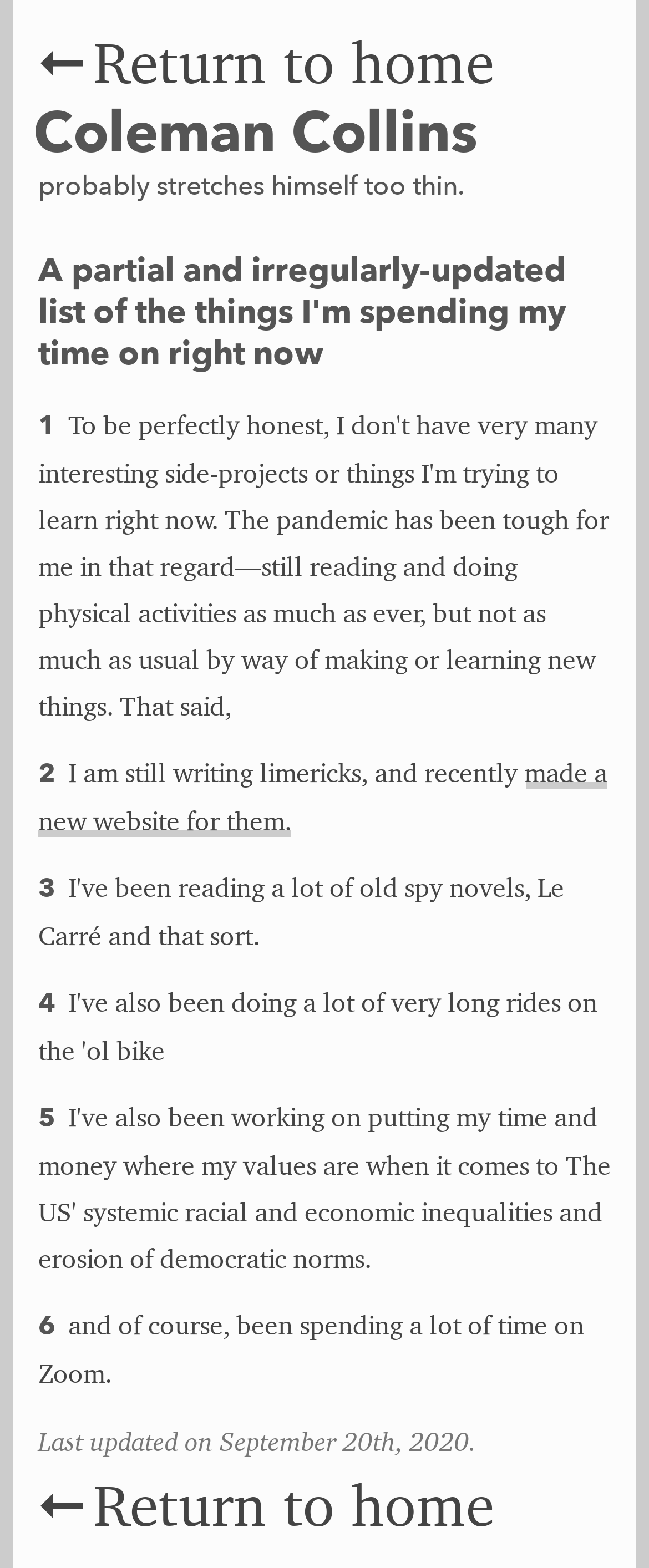Find and provide the bounding box coordinates for the UI element described with: "Return to home".

[0.021, 0.941, 0.979, 0.978]